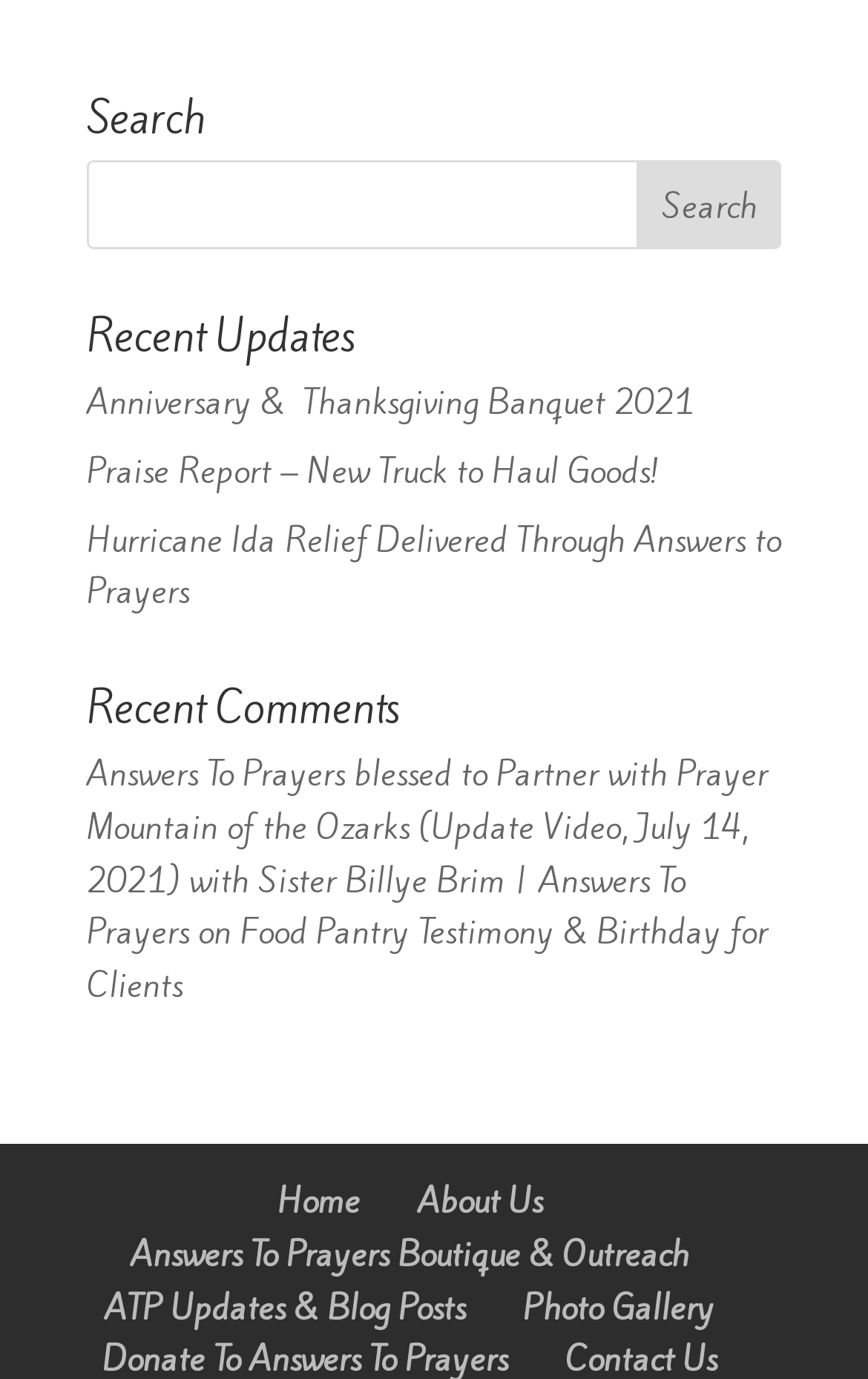Please mark the bounding box coordinates of the area that should be clicked to carry out the instruction: "Learn about Forex vs. Stocks".

None